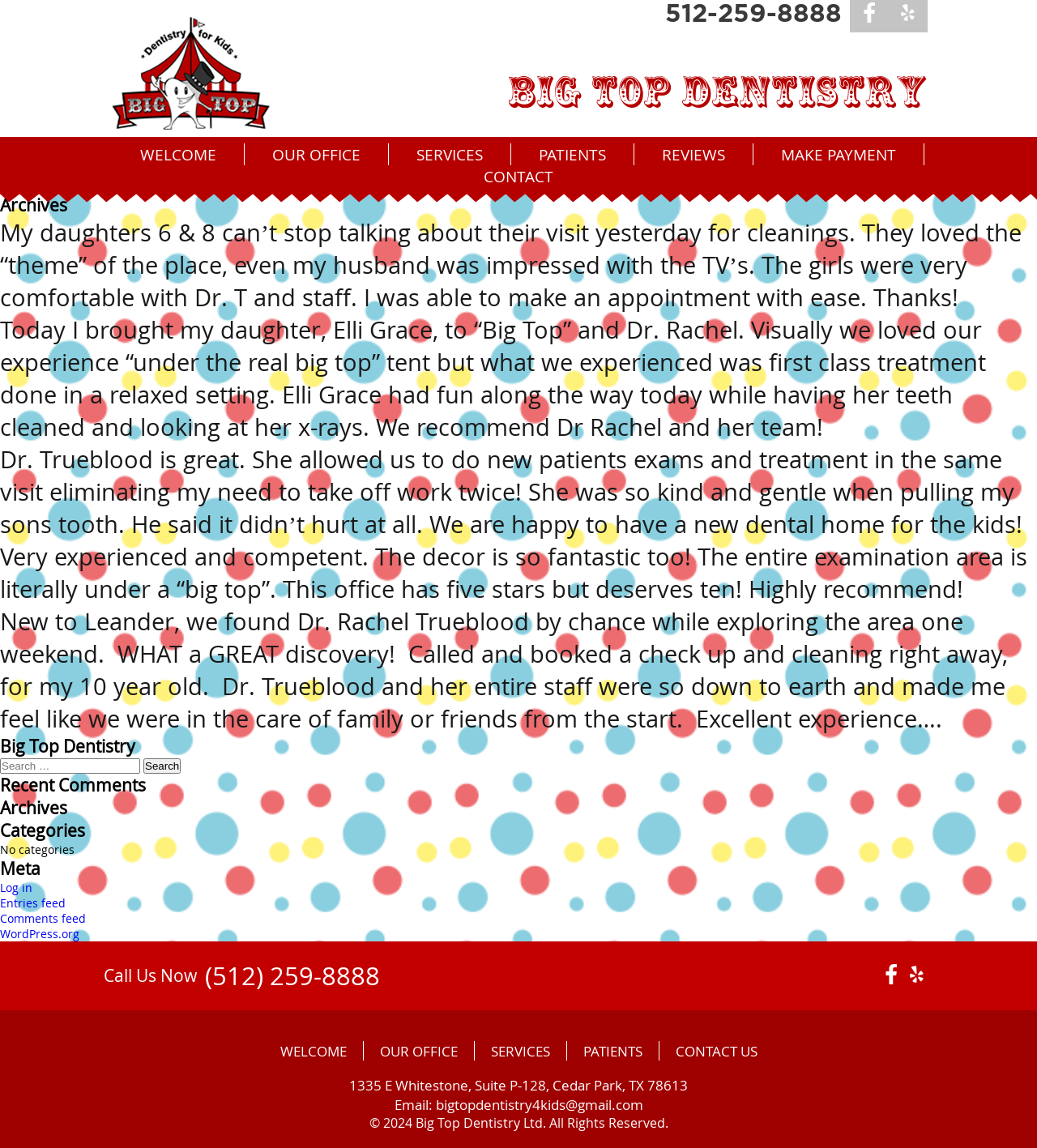What is the phone number to call?
Provide a short answer using one word or a brief phrase based on the image.

(512) 259-8888